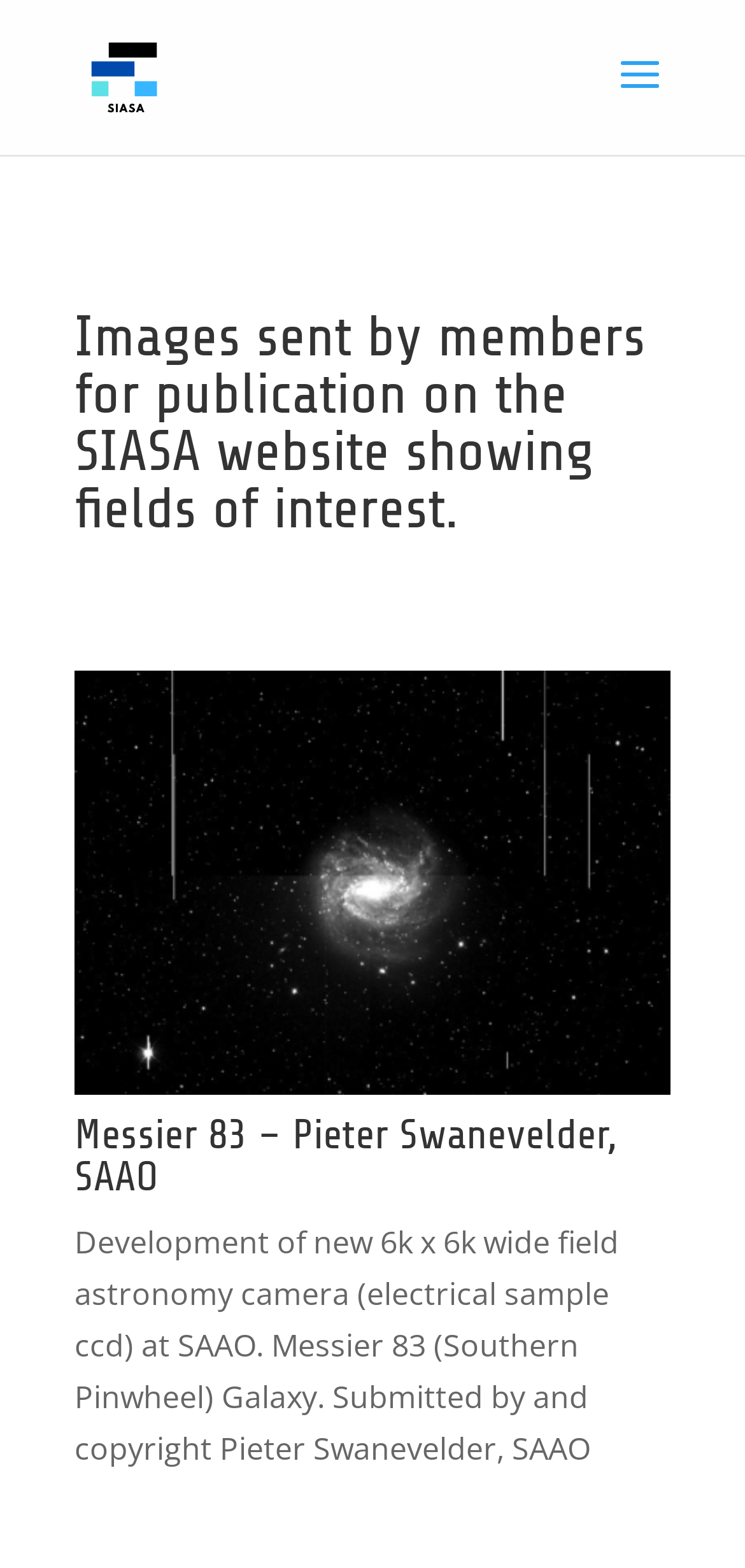What is the purpose of the images on the webpage?
Based on the visual content, answer with a single word or a brief phrase.

Publication on SIASA website